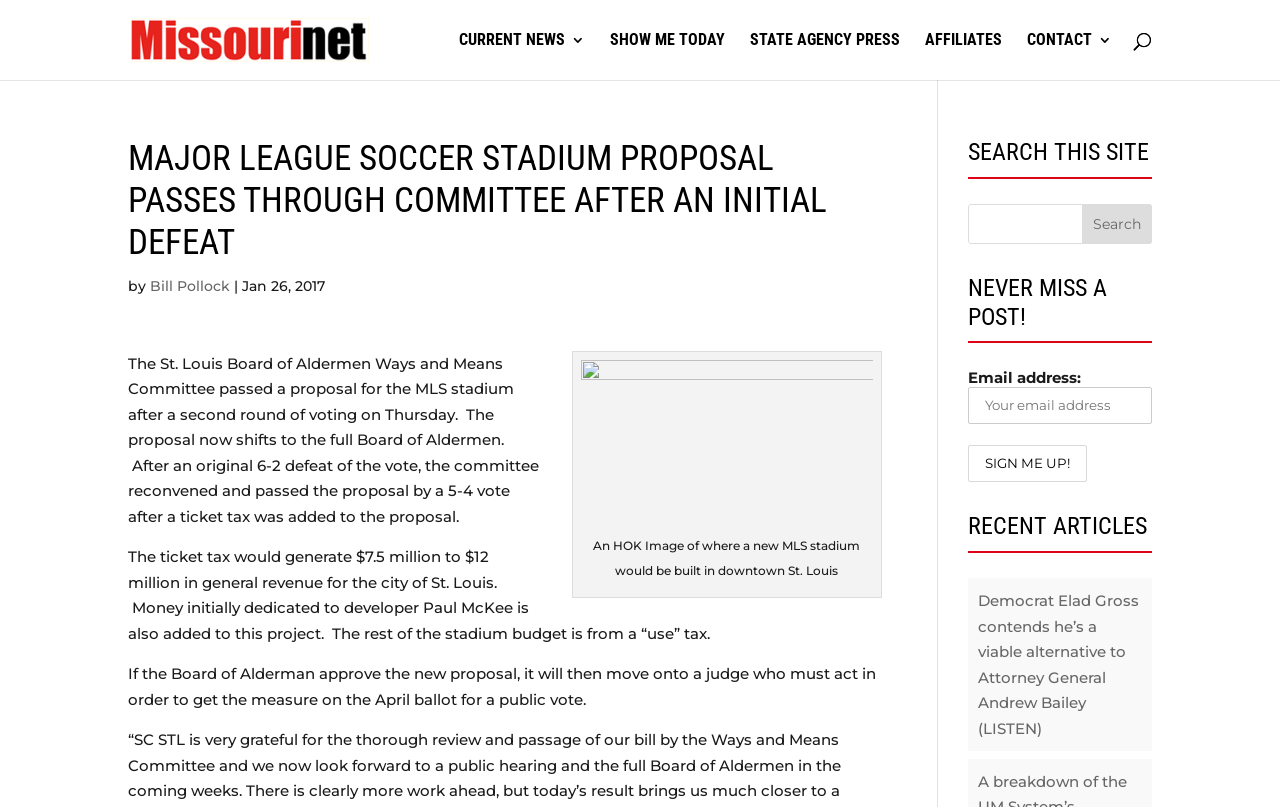Predict the bounding box for the UI component with the following description: "SHOW ME TODAY".

[0.477, 0.041, 0.566, 0.099]